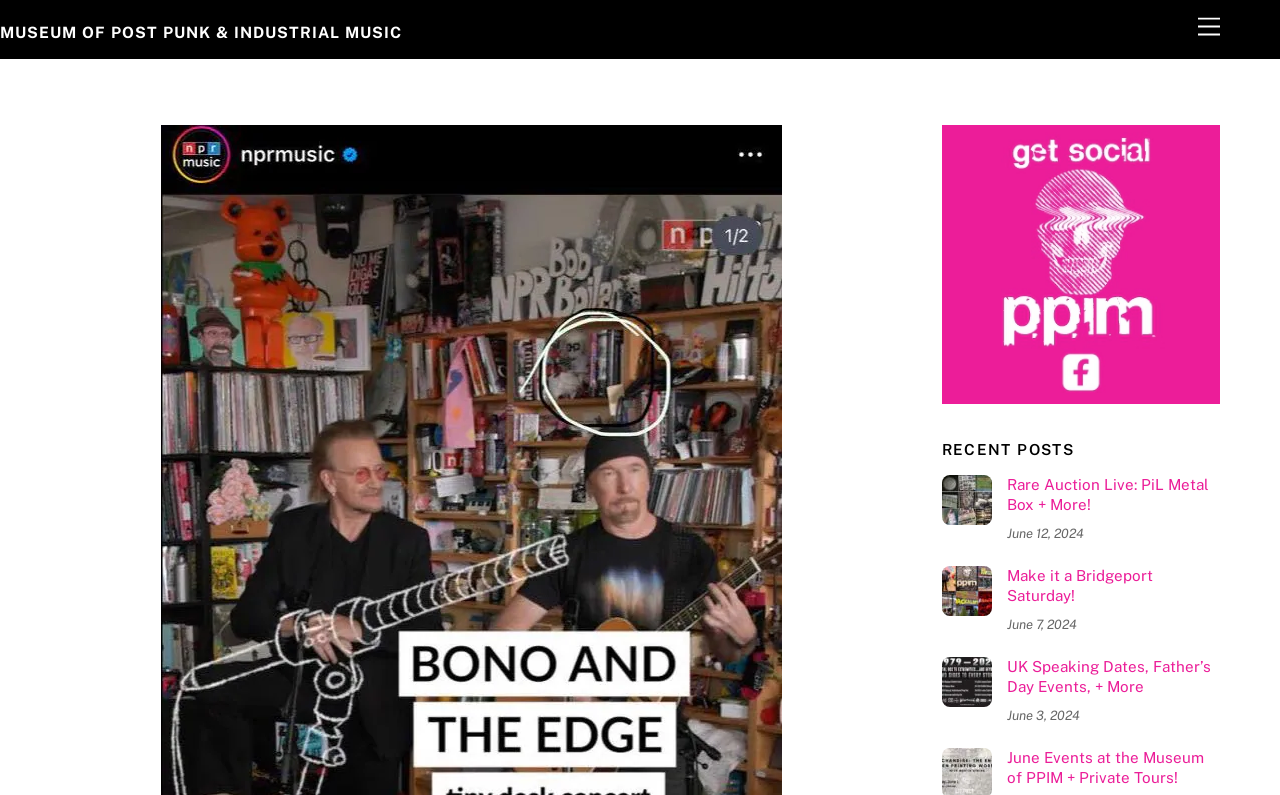What is the name of the museum?
Provide a short answer using one word or a brief phrase based on the image.

Museum of Post Punk & Industrial Music